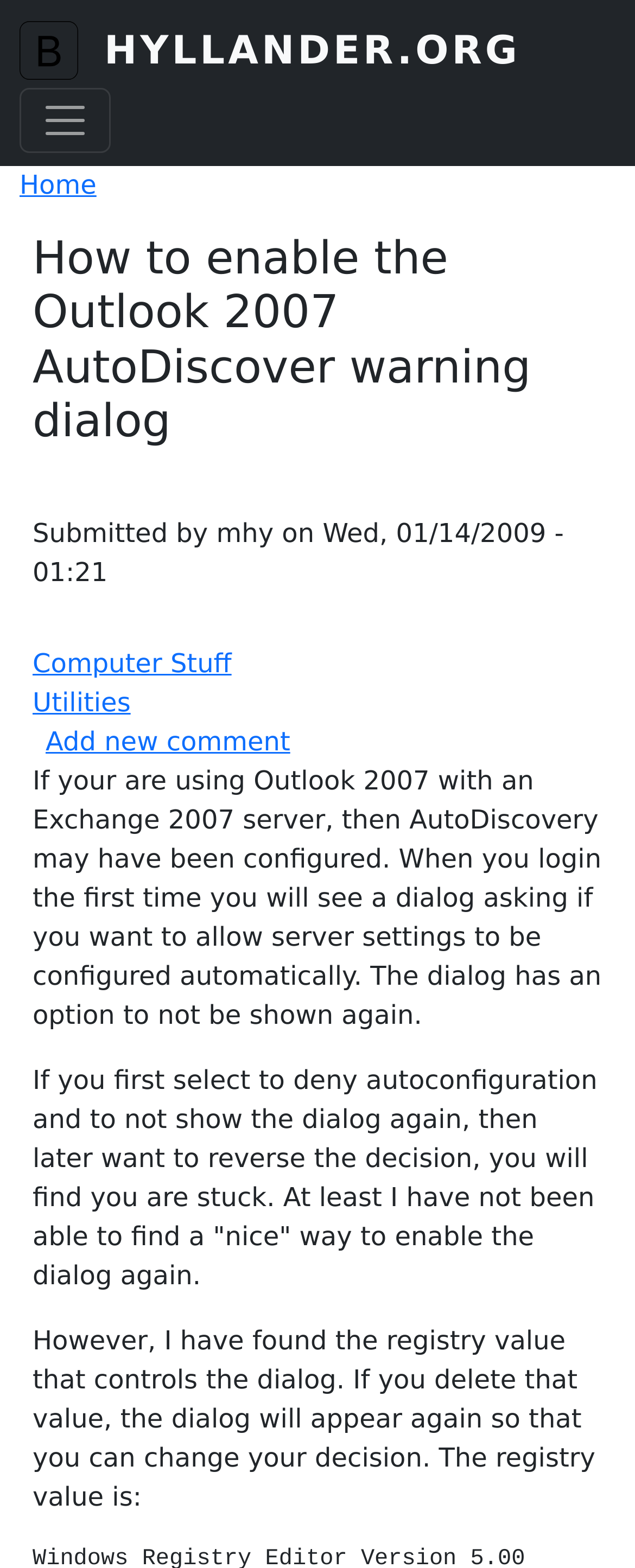Answer this question in one word or a short phrase: How many links are there in the breadcrumb navigation?

1